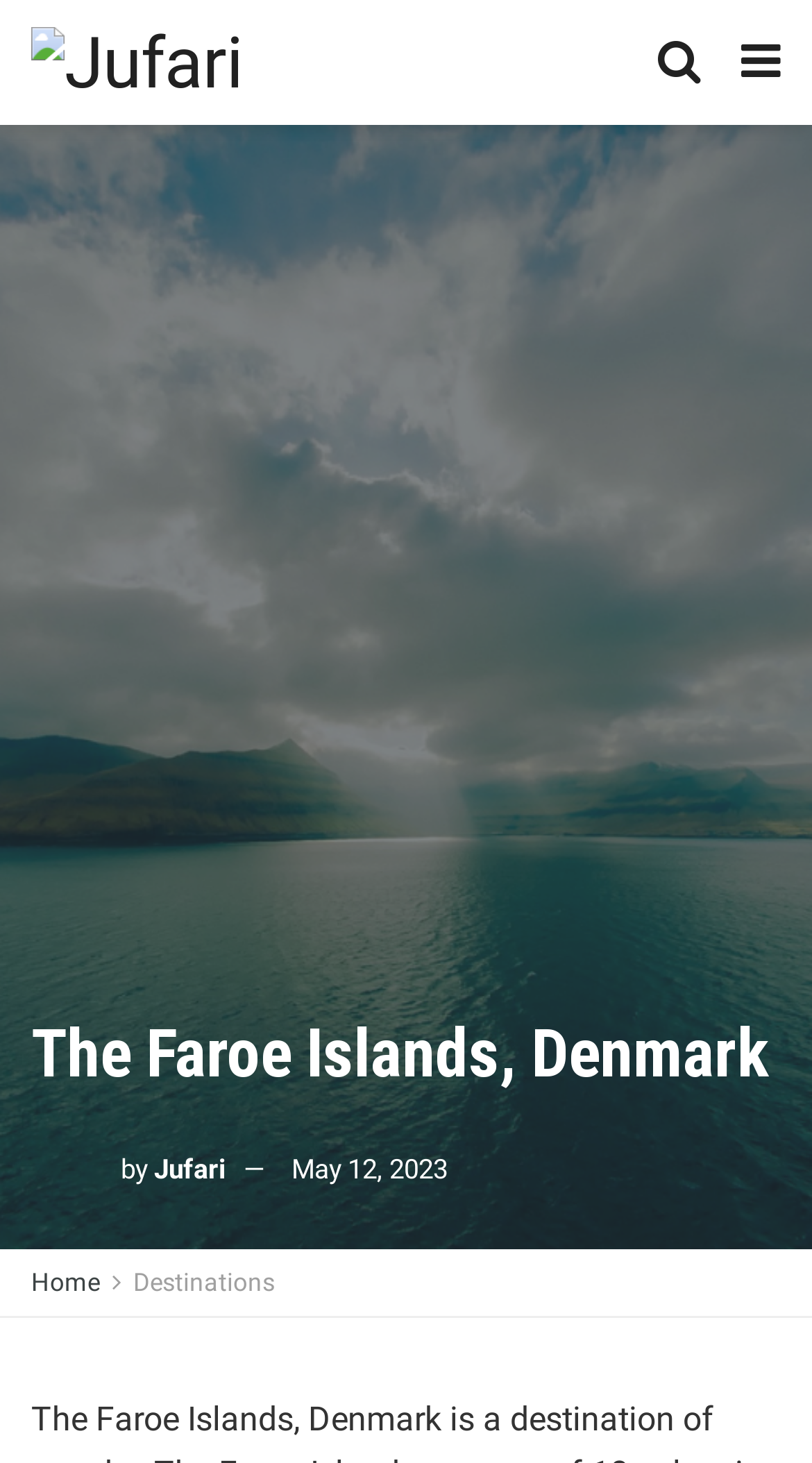Please provide a comprehensive answer to the question based on the screenshot: How many social media links are at the top?

I examined the top section of the webpage and found two social media links, represented by icons '' and '', so there are 2 social media links.